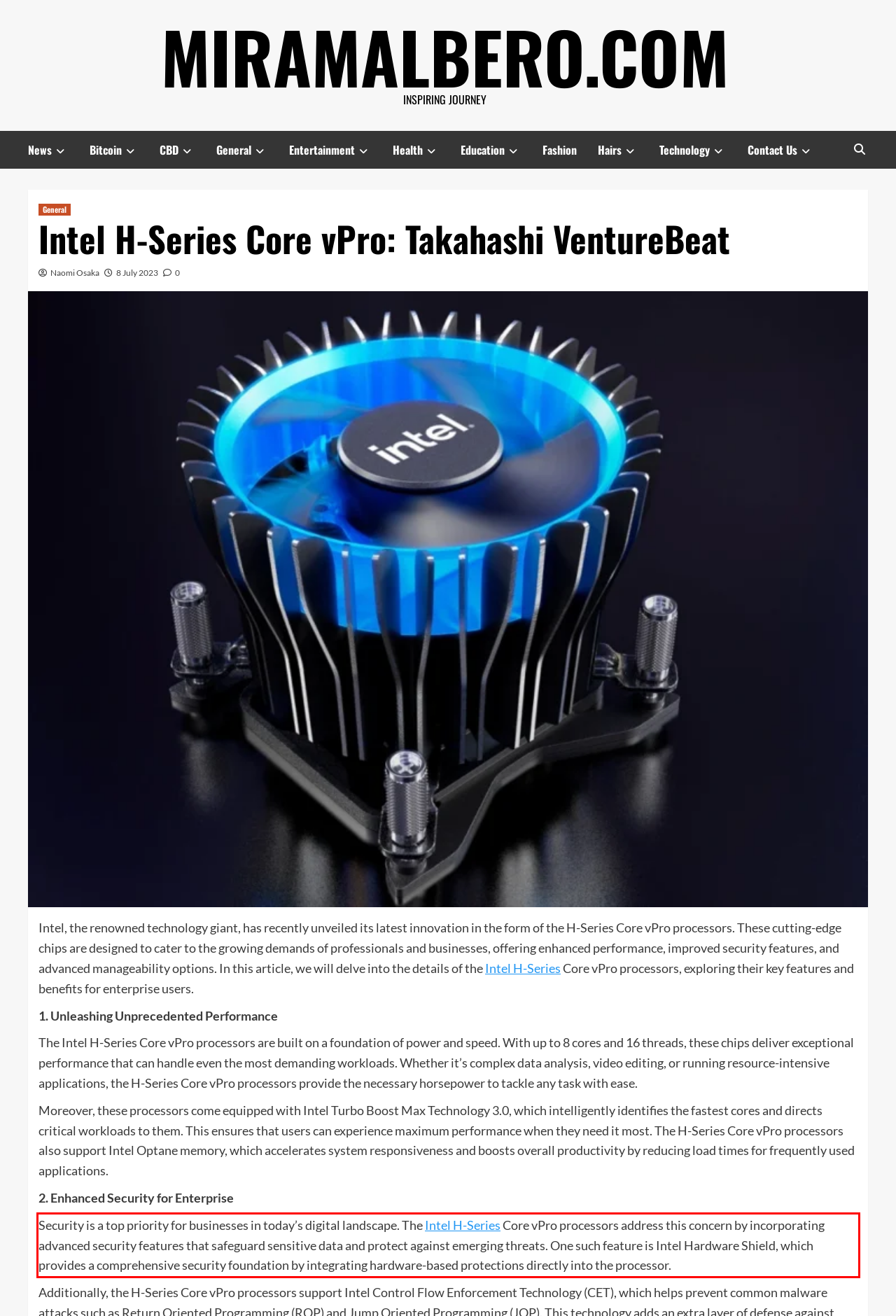Given a screenshot of a webpage, identify the red bounding box and perform OCR to recognize the text within that box.

Security is a top priority for businesses in today’s digital landscape. The Intel H-Series Core vPro processors address this concern by incorporating advanced security features that safeguard sensitive data and protect against emerging threats. One such feature is Intel Hardware Shield, which provides a comprehensive security foundation by integrating hardware-based protections directly into the processor.